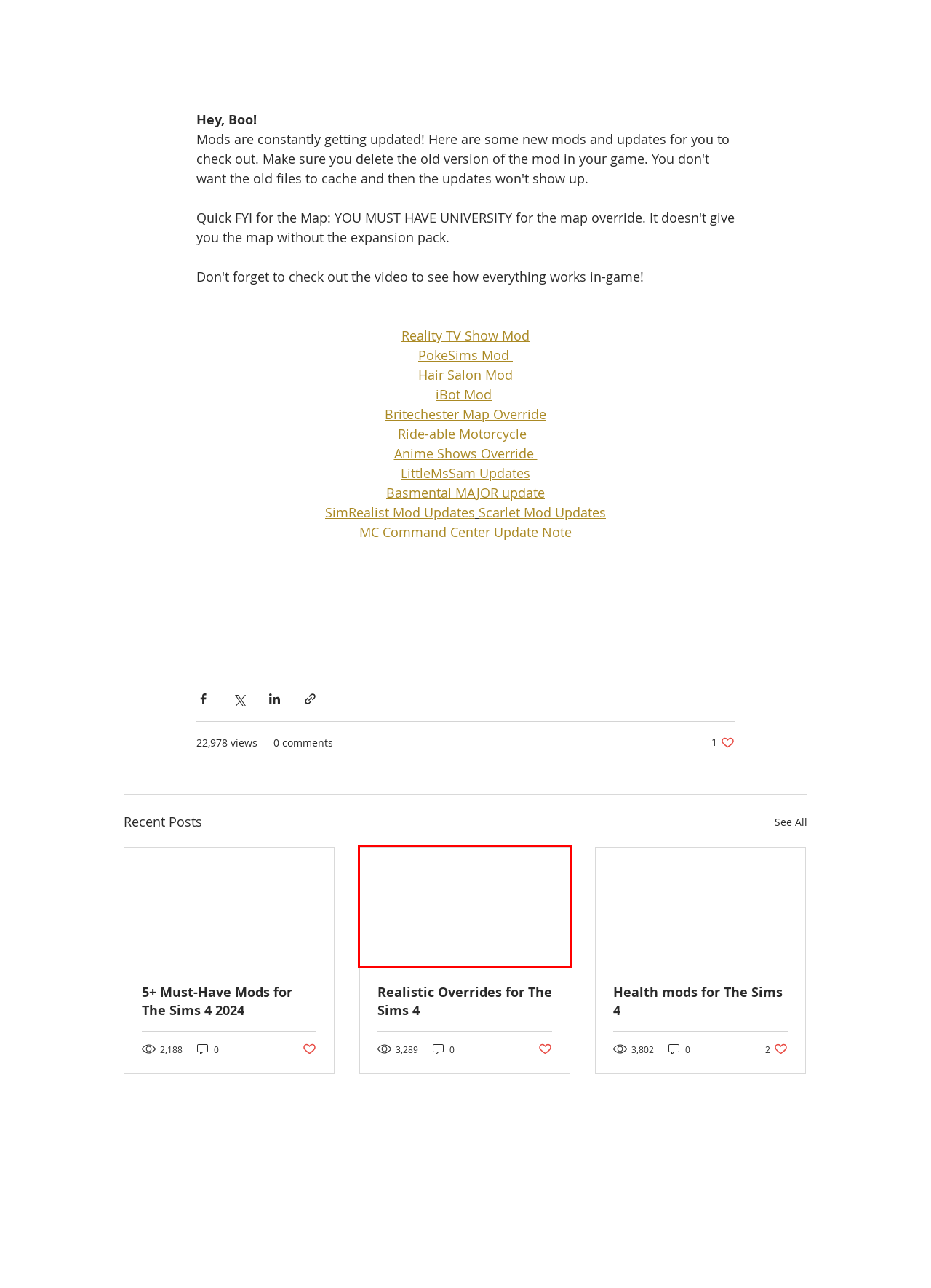You are given a screenshot of a webpage with a red rectangle bounding box around an element. Choose the best webpage description that matches the page after clicking the element in the bounding box. Here are the candidates:
A. Mod Updates
B. Fanart Maps - DerShayan
C. HOME | itsmeTroi Official
D. CC Lists
E. Realistic Overrides for The Sims 4
F. Tutorial
G. Health mods for The Sims 4
H. 5+ Must-Have Mods for The Sims 4 2024

E